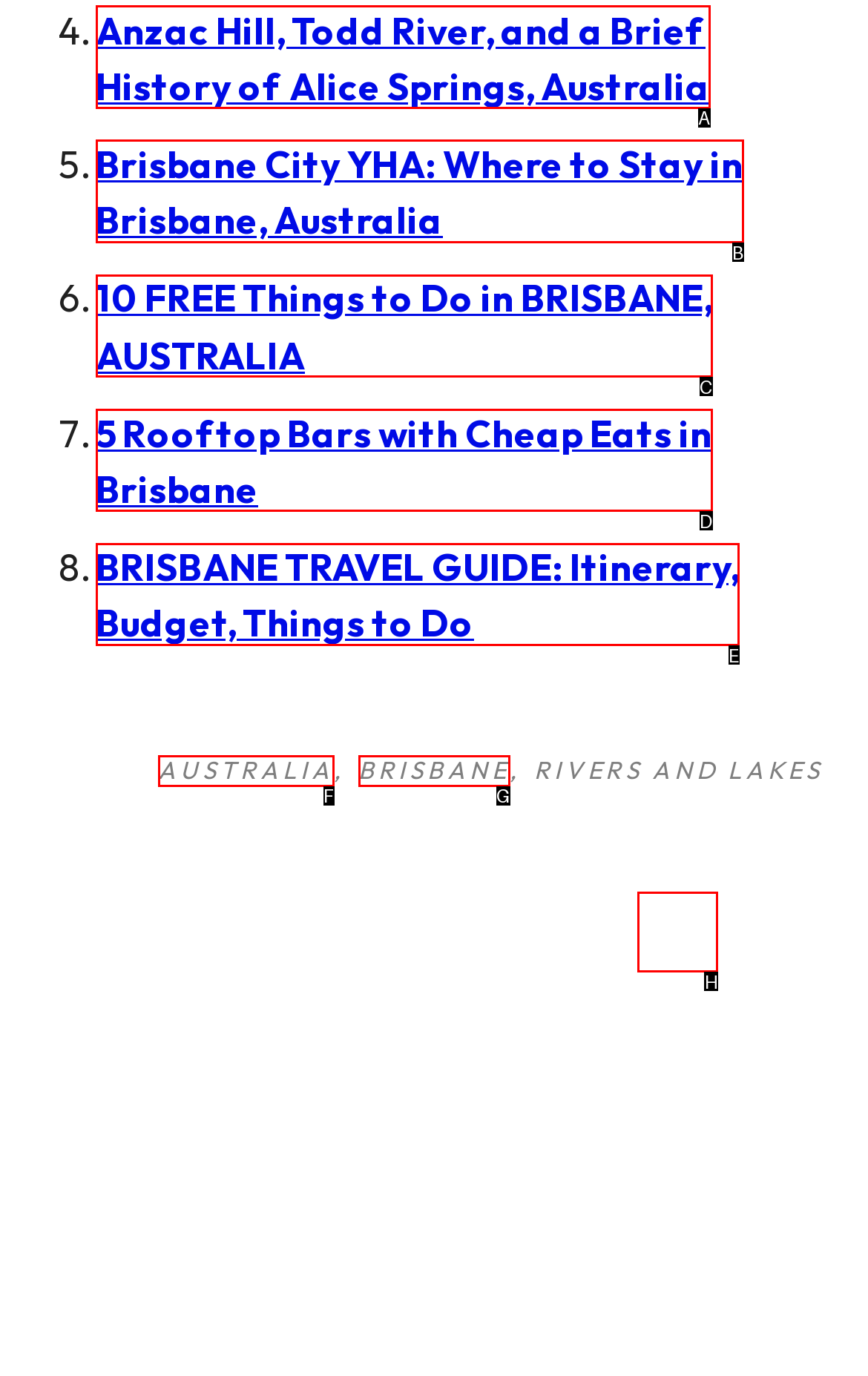Using the element description: Brisbane, select the HTML element that matches best. Answer with the letter of your choice.

G